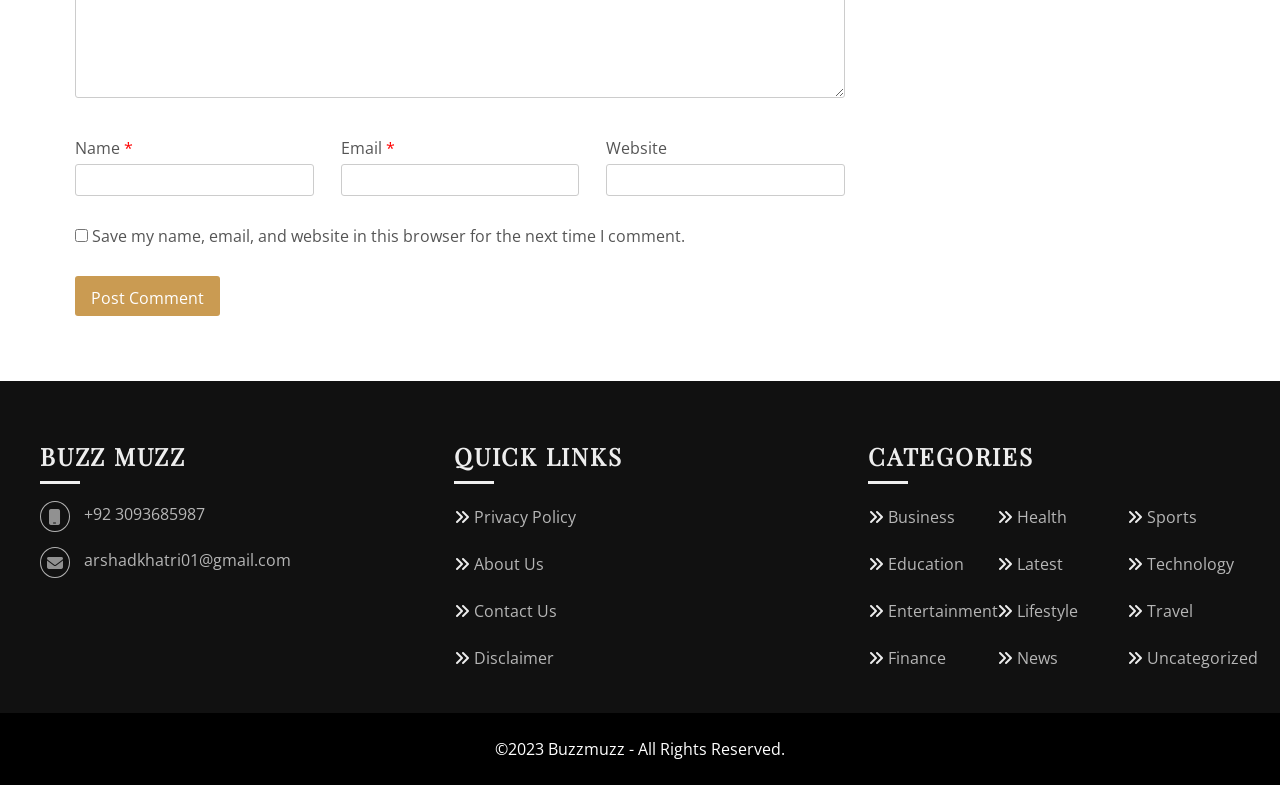What is the copyright information at the bottom?
Give a thorough and detailed response to the question.

The static text at the bottom of the webpage reads '©2023 Buzzmuzz - All Rights Reserved.', indicating that the website's content is copyrighted by Buzzmuzz in 2023.